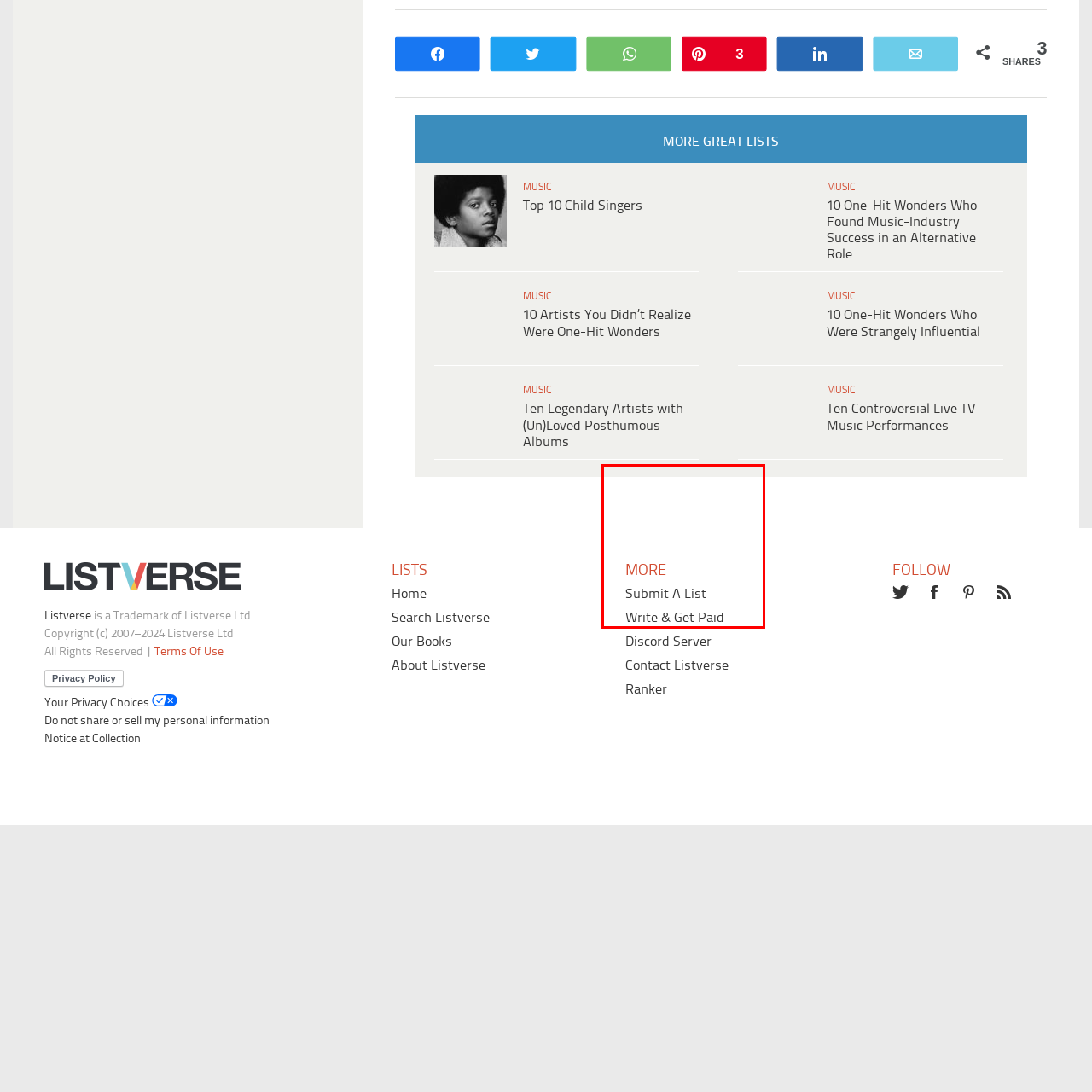Offer a detailed description of the content within the red-framed image.

The image represents a section of a webpage dedicated to popular articles. This particular segment includes links to various list-based articles, inviting readers to explore engaging topics. Notably, the "More Great Lists" heading indicates a curated selection of intriguing subjects, such as "Top 10 Greatest Songs To Never Hit Number One" and "Ten Things That Made the 1990s." The interface encourages user interaction with clickable links for additional content, designed to capture the attention of readers interested in music history, cultural insights, and unique trivia from past decades. The layout is user-friendly, allowing for easy navigation between diverse themes and topics.